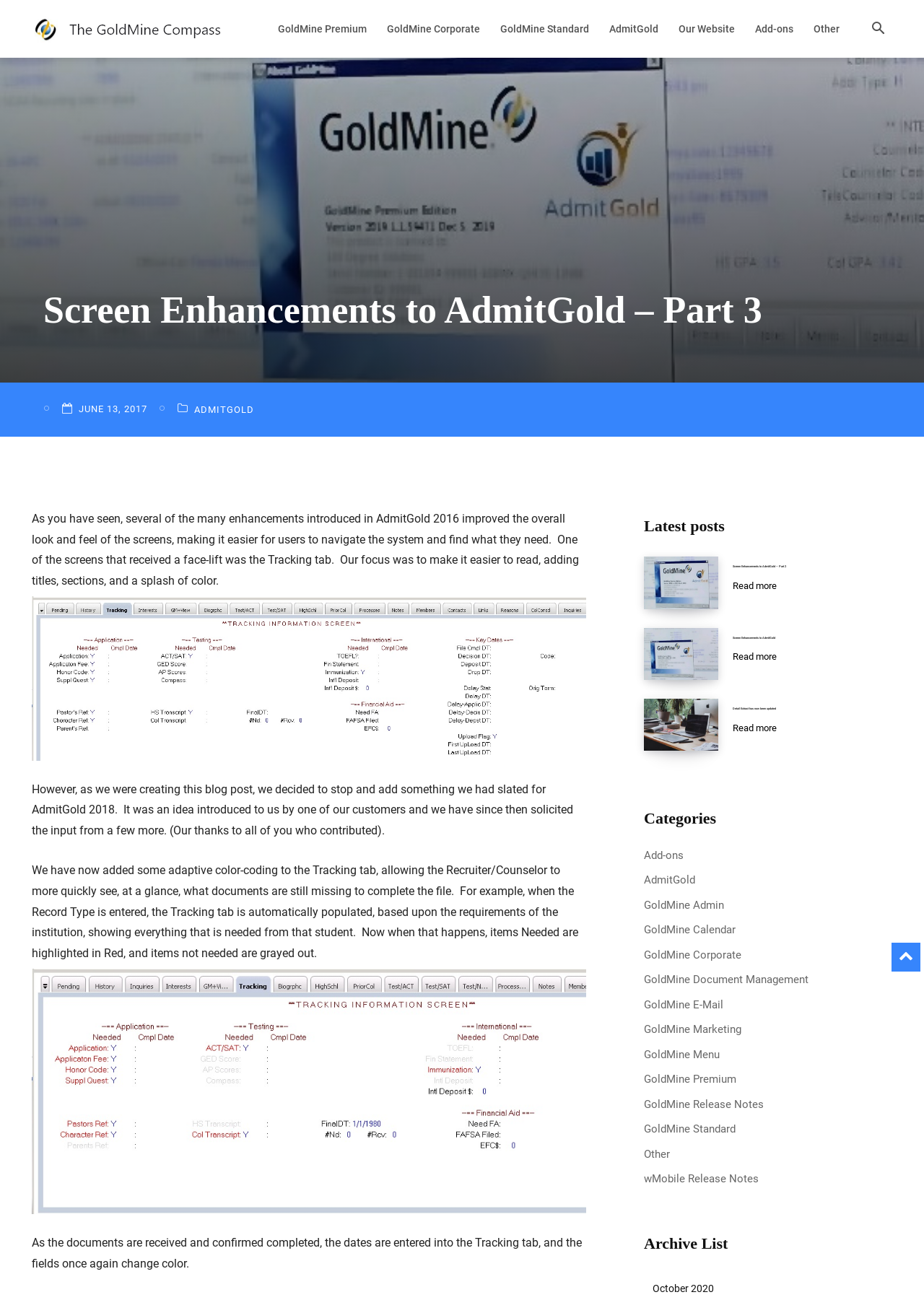Respond to the question with just a single word or phrase: 
What is highlighted in red on the Tracking tab?

Items needed